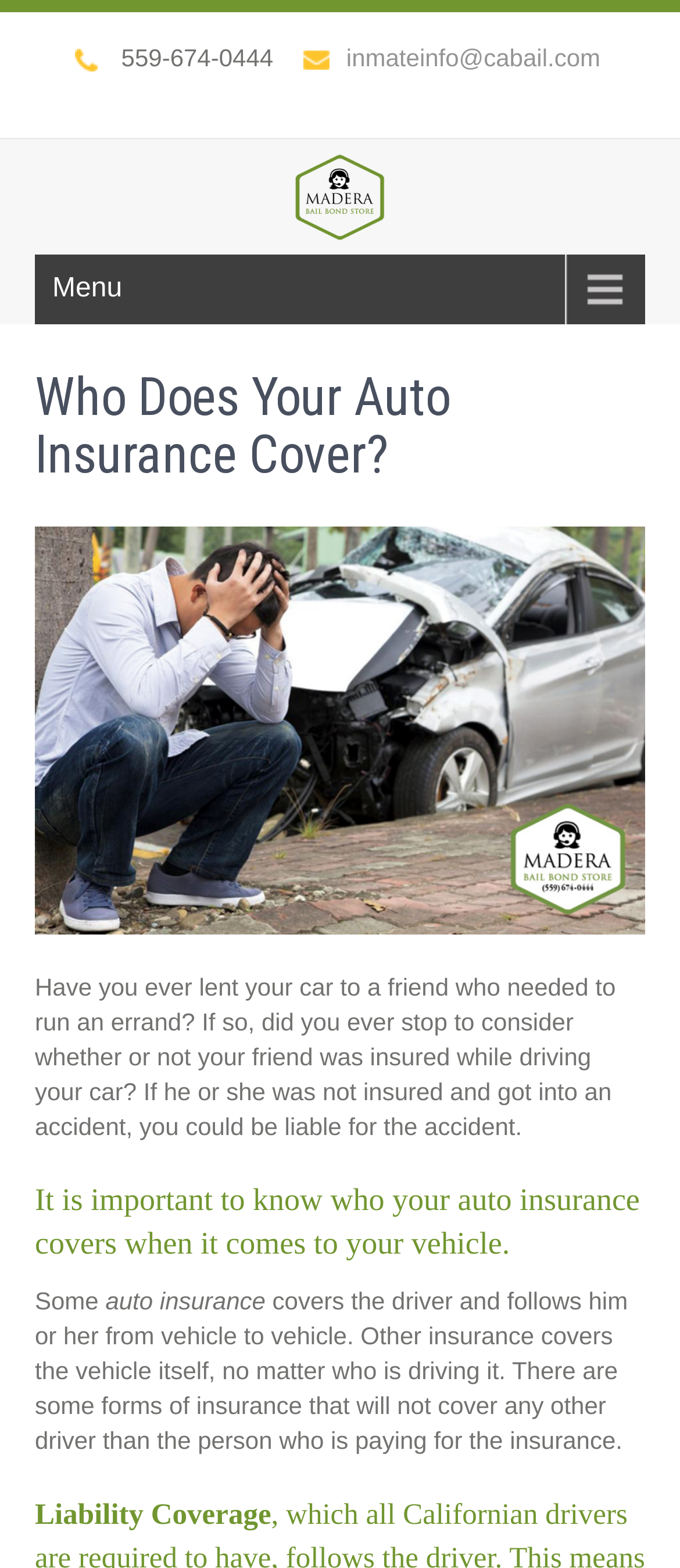What is the name of the bail bonds company?
Using the image, elaborate on the answer with as much detail as possible.

I found the name of the company by looking at the image element with the description 'Madera Bail Bonds' located in the middle of the webpage.